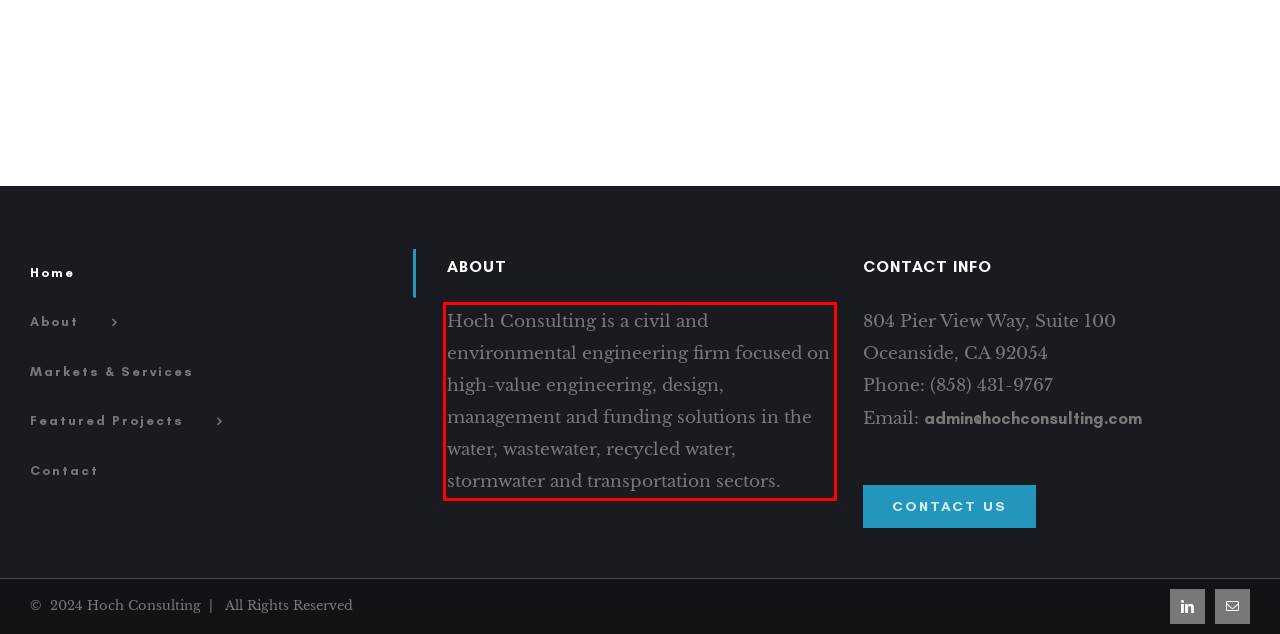Please analyze the provided webpage screenshot and perform OCR to extract the text content from the red rectangle bounding box.

Hoch Consulting is a civil and environmental engineering firm focused on high-value engineering, design, management and funding solutions in the water, wastewater, recycled water, stormwater and transportation sectors.